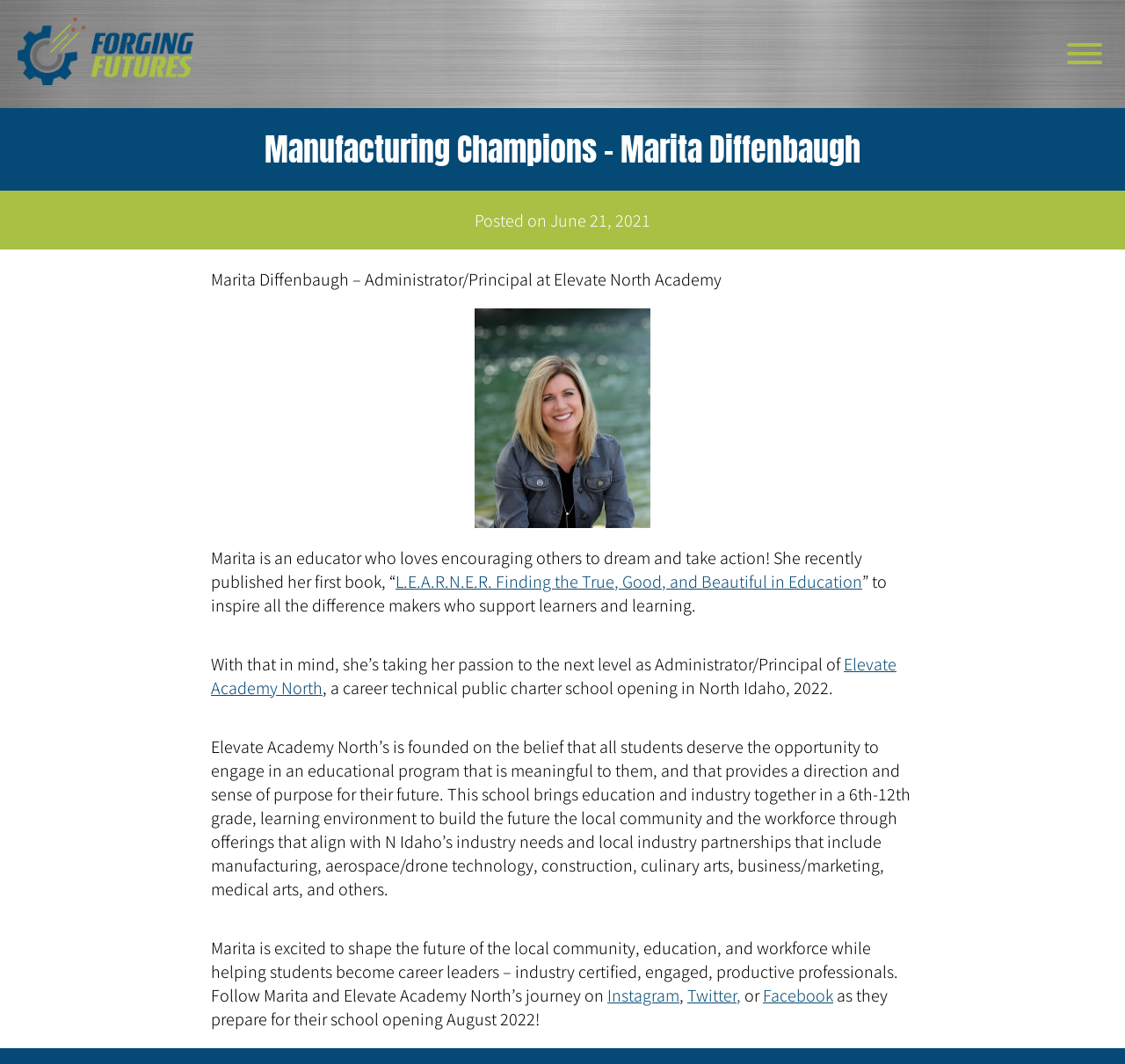Answer the question using only one word or a concise phrase: What is Marita Diffenbaugh's profession?

Administrator/Principal